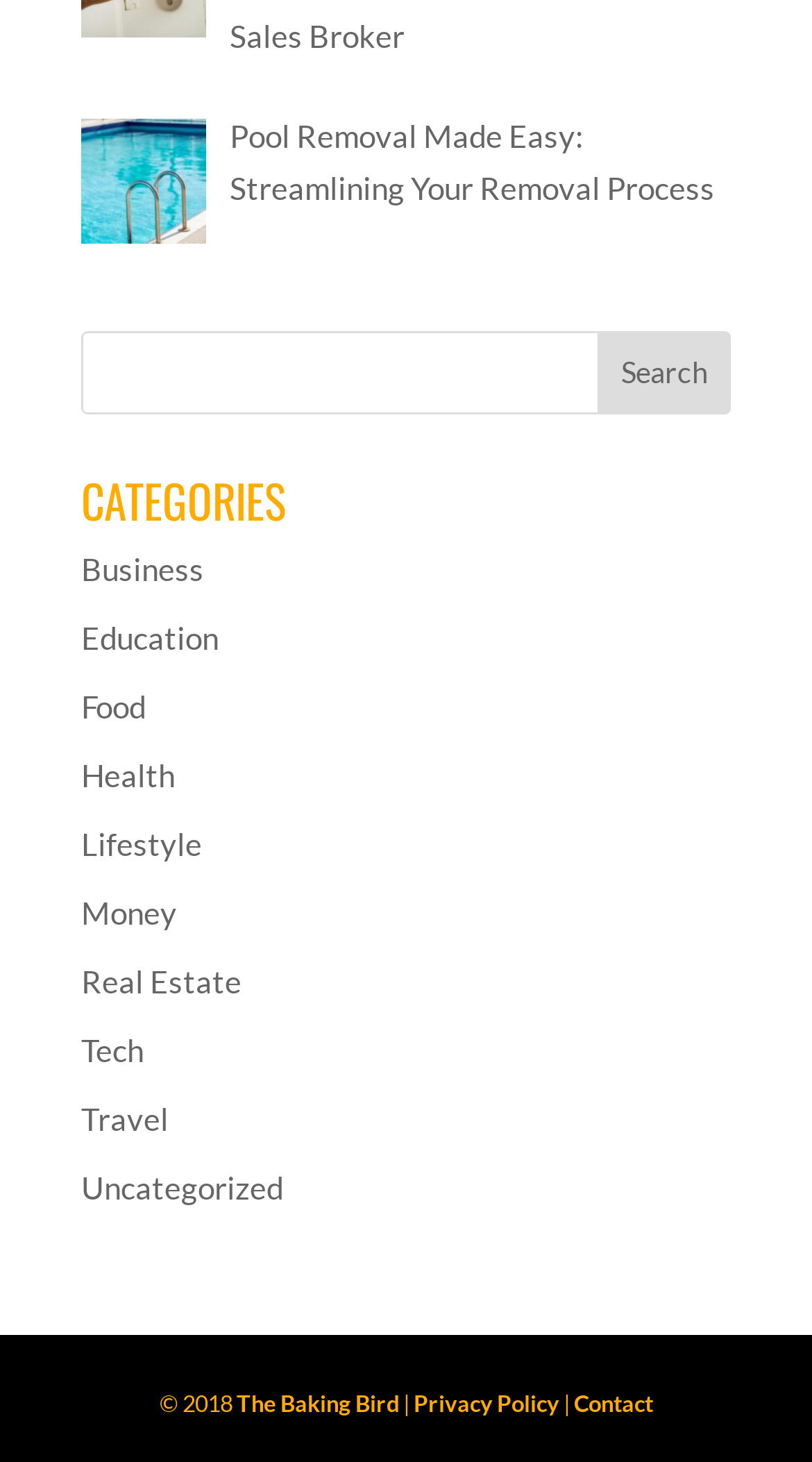Please find the bounding box coordinates for the clickable element needed to perform this instruction: "Search for something".

[0.1, 0.226, 0.9, 0.283]